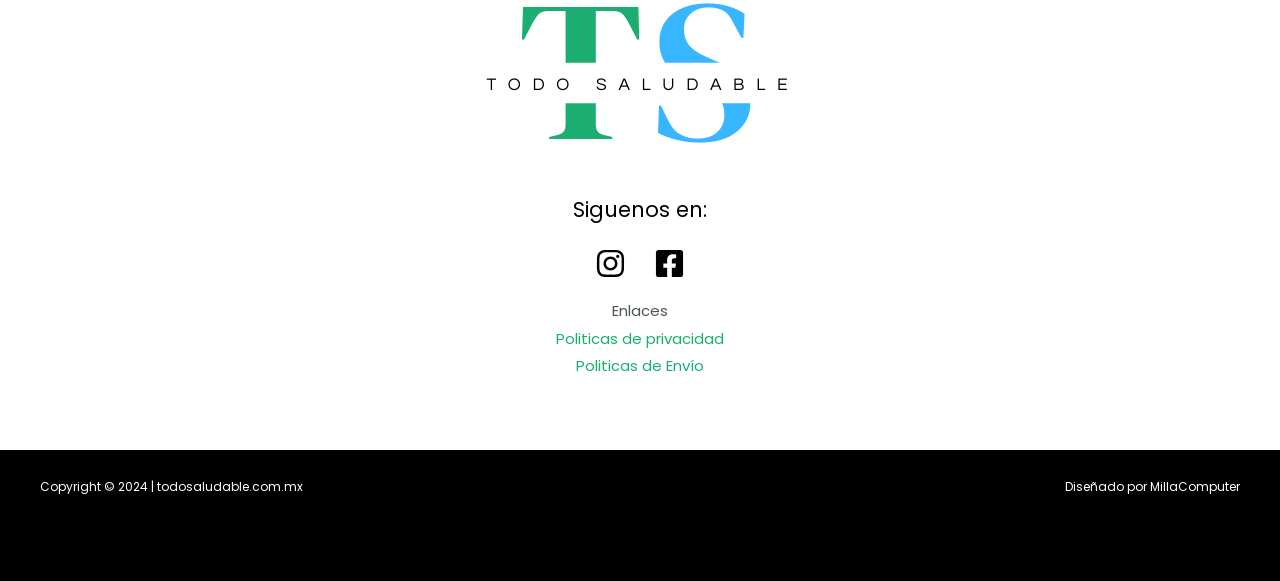Who designed the website?
Look at the image and respond to the question as thoroughly as possible.

The webpage has a static text 'Diseñado por' which means 'Designed by' in English, and next to it, there is a link to 'MillaComputer', indicating that MillaComputer is the designer of the website.